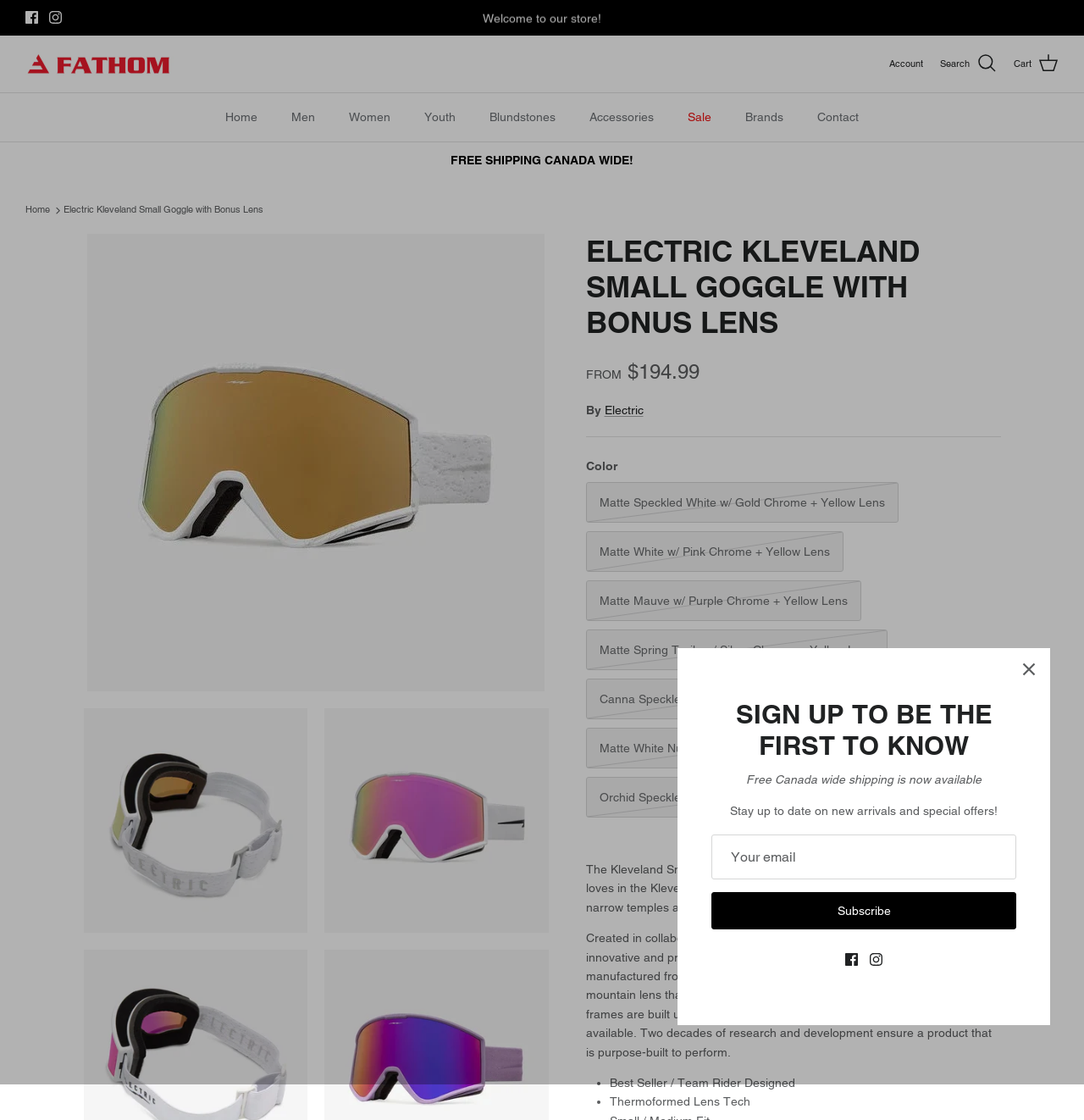Given the element description: "Youth", predict the bounding box coordinates of the UI element it refers to, using four float numbers between 0 and 1, i.e., [left, top, right, bottom].

[0.377, 0.083, 0.434, 0.126]